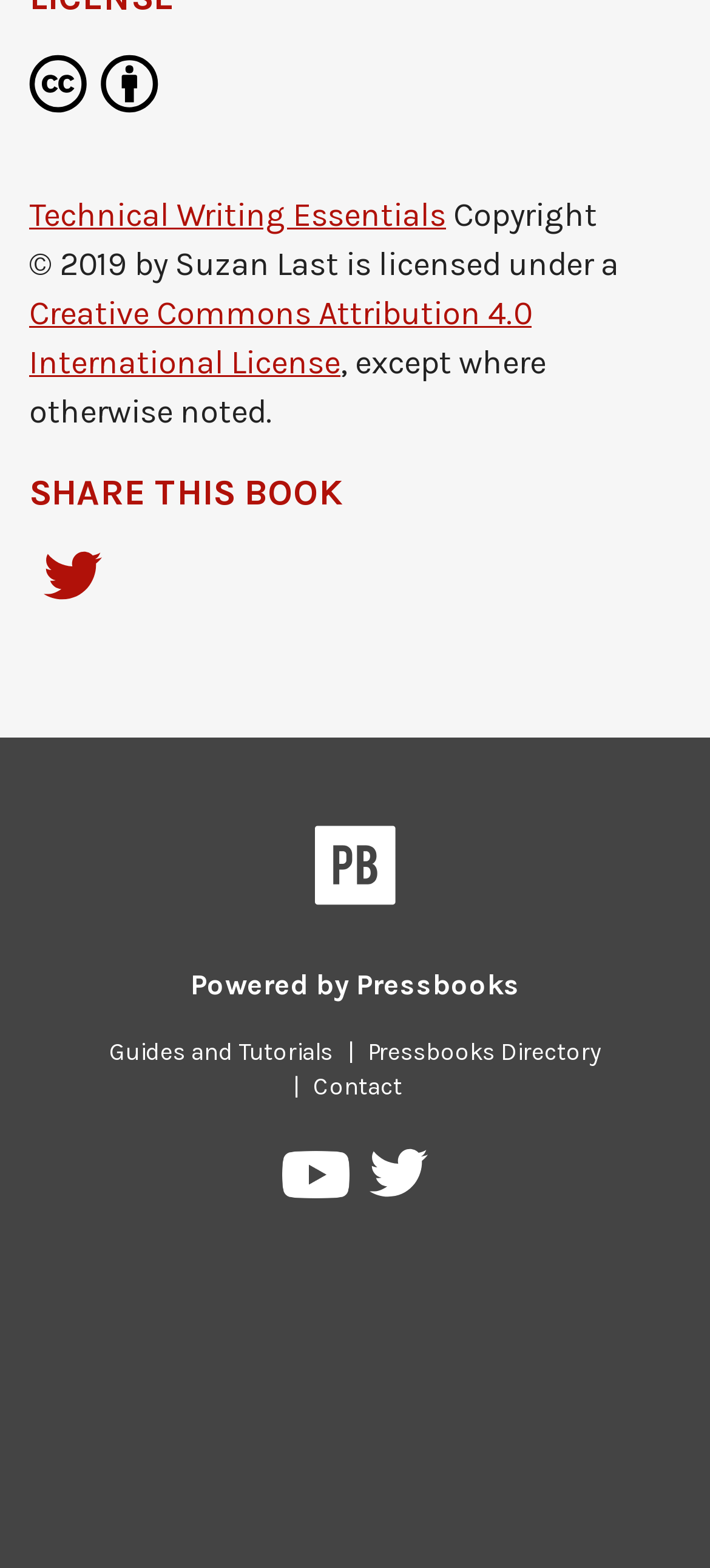For the following element description, predict the bounding box coordinates in the format (top-left x, top-left y, bottom-right x, bottom-right y). All values should be floating point numbers between 0 and 1. Description: Contact

[0.421, 0.684, 0.587, 0.701]